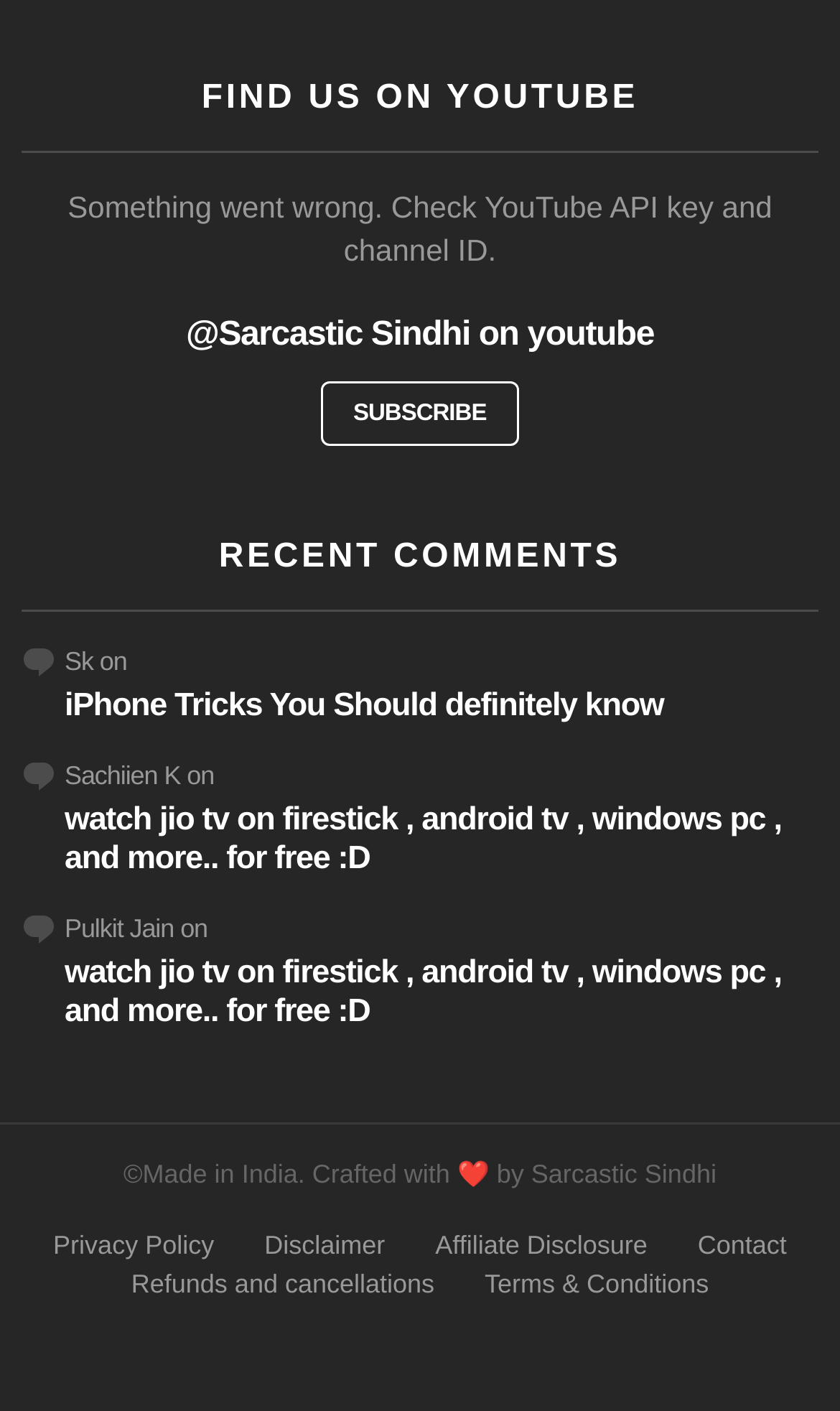Please identify the bounding box coordinates of the clickable element to fulfill the following instruction: "Contact the website owner". The coordinates should be four float numbers between 0 and 1, i.e., [left, top, right, bottom].

[0.805, 0.871, 0.962, 0.894]